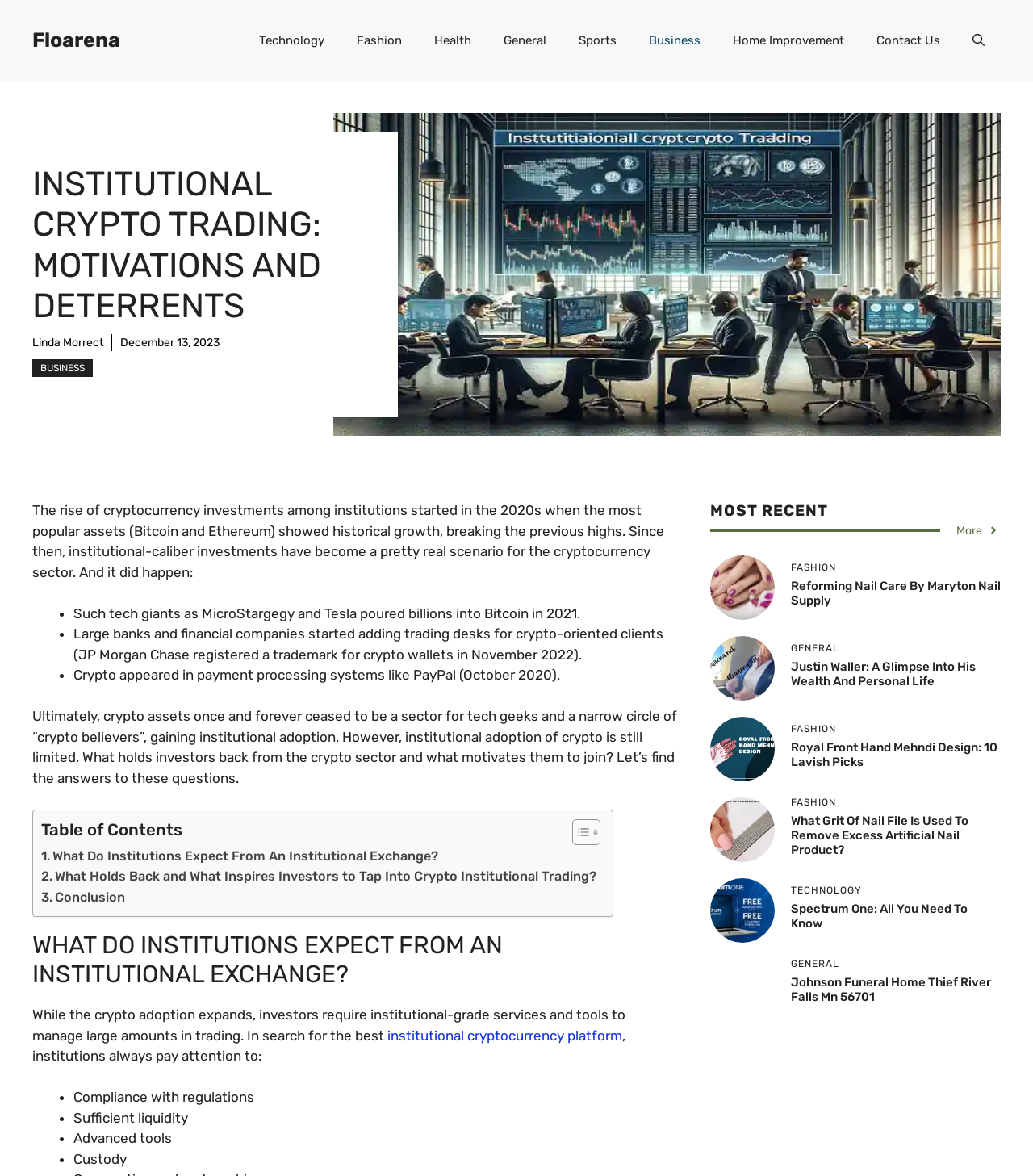Can you show the bounding box coordinates of the region to click on to complete the task described in the instruction: "Read the article 'What Do Institutions Expect From An Institutional Exchange?'"?

[0.031, 0.791, 0.656, 0.841]